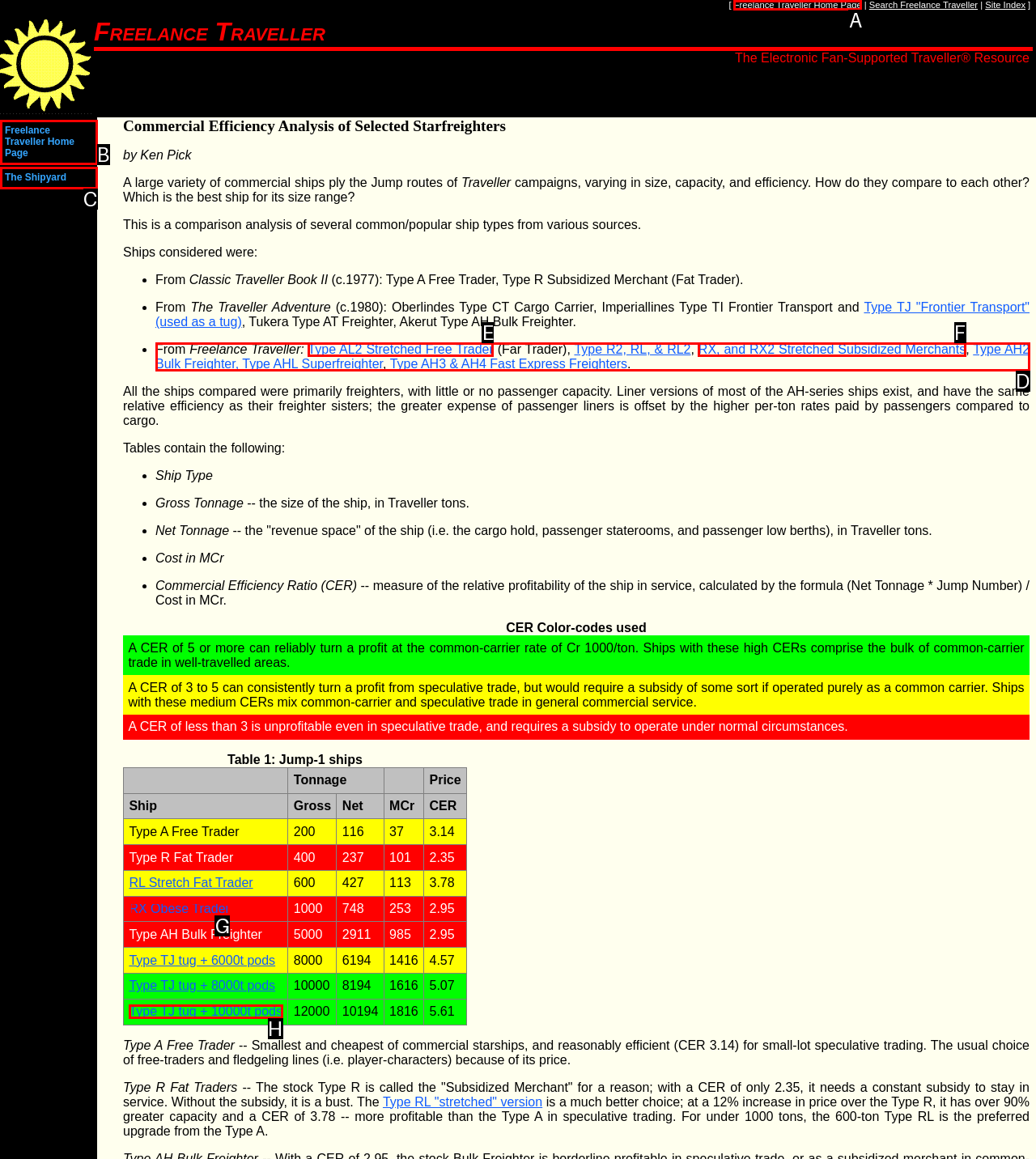Point out the HTML element I should click to achieve the following: Click Freelance Traveller Home Page Reply with the letter of the selected element.

B